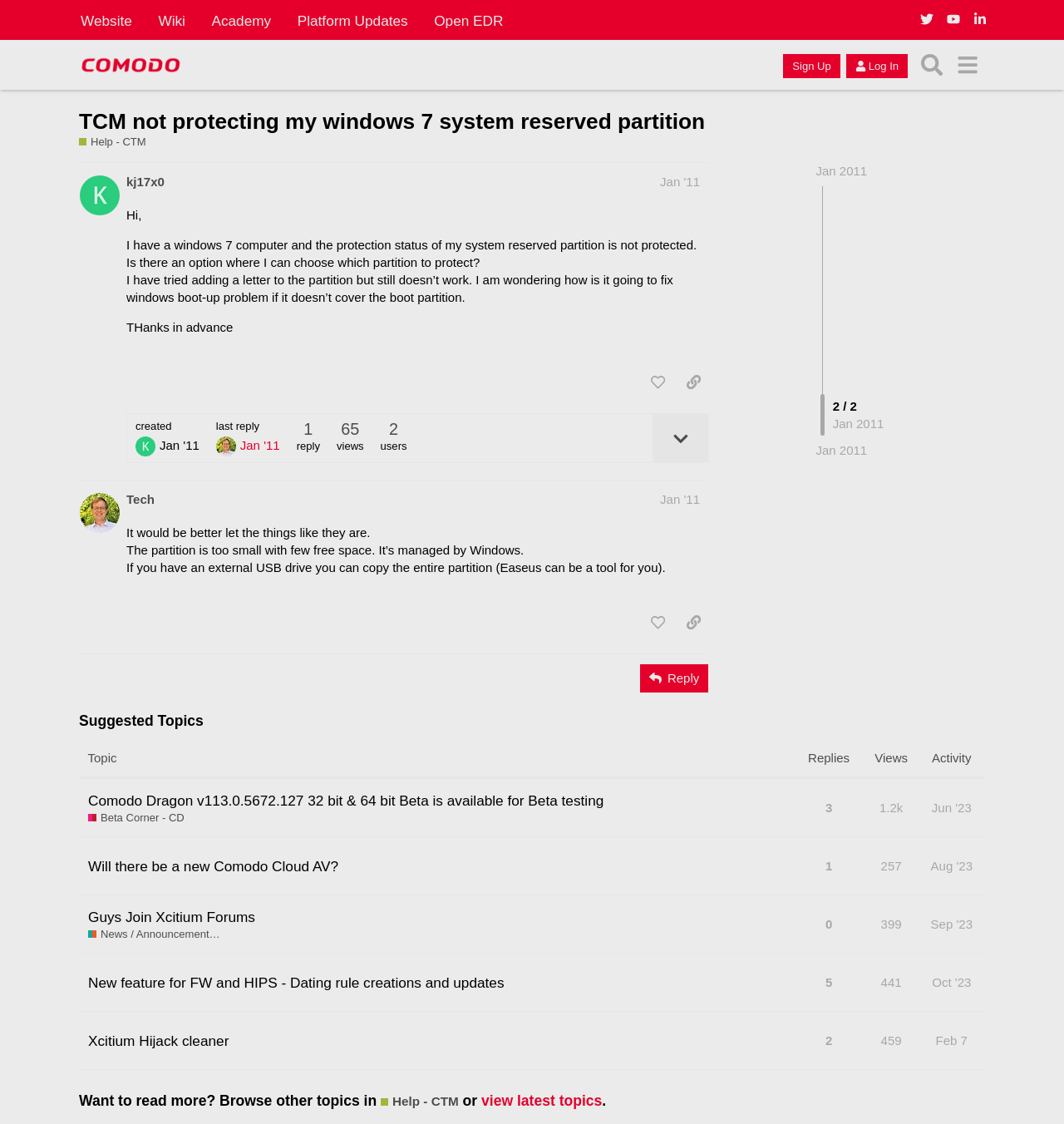Determine the bounding box coordinates for the element that should be clicked to follow this instruction: "Search". The coordinates should be given as four float numbers between 0 and 1, in the format [left, top, right, bottom].

[0.859, 0.042, 0.892, 0.073]